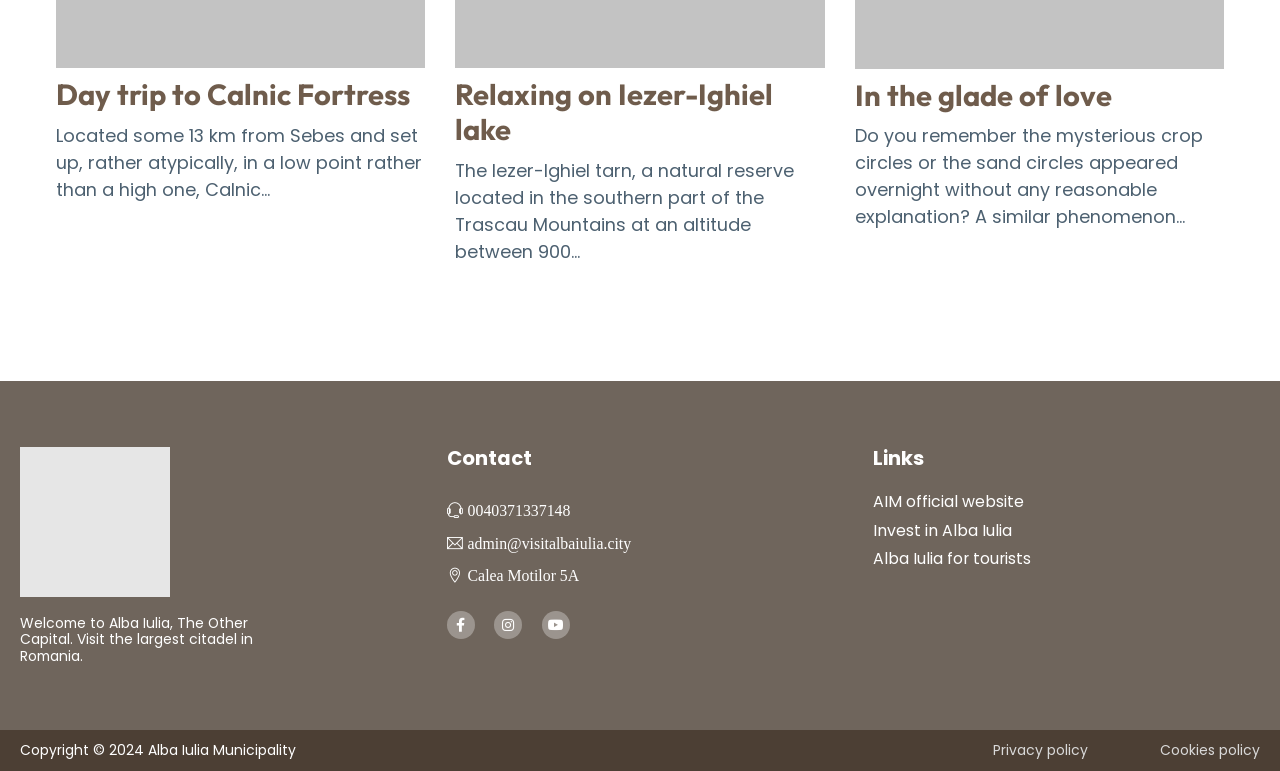How many links are there in the 'Links' section?
Based on the image, provide your answer in one word or phrase.

3